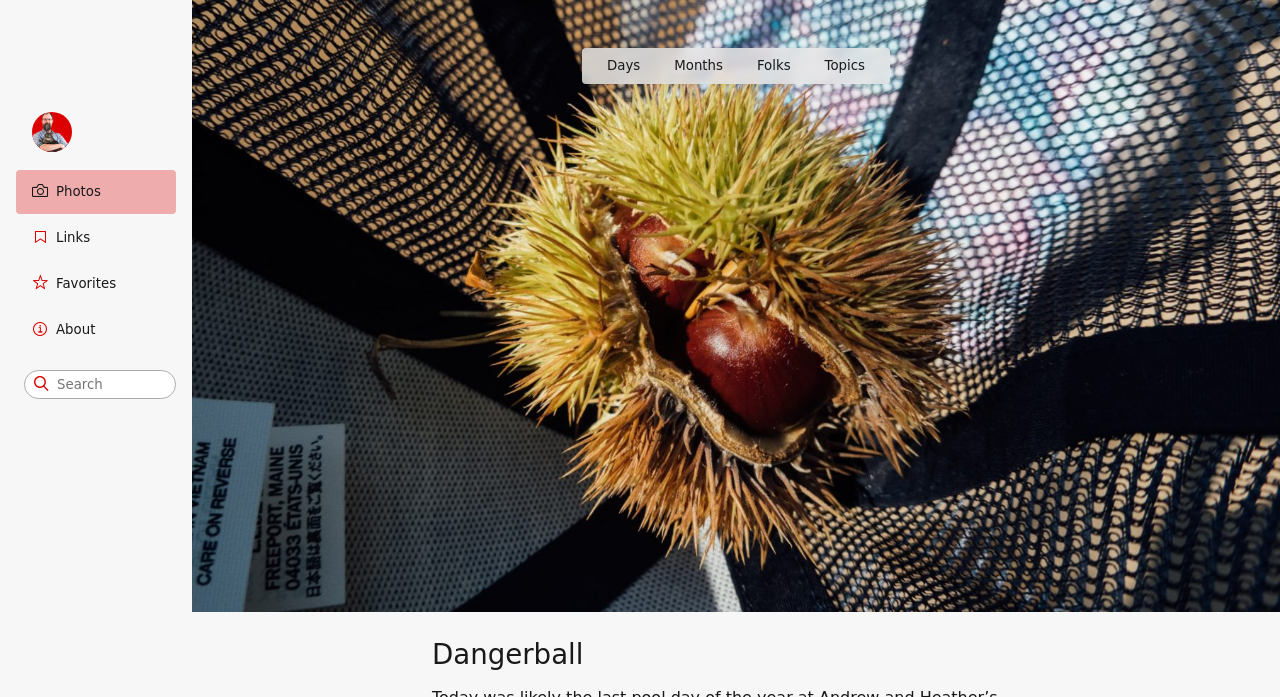Examine the image and give a thorough answer to the following question:
What is the subject of the image?

The image on the webpage is of a Chinese Chestnut seed pod with spikes. This image is likely related to the content of the webpage, which may be discussing the dangers of these seed pods.